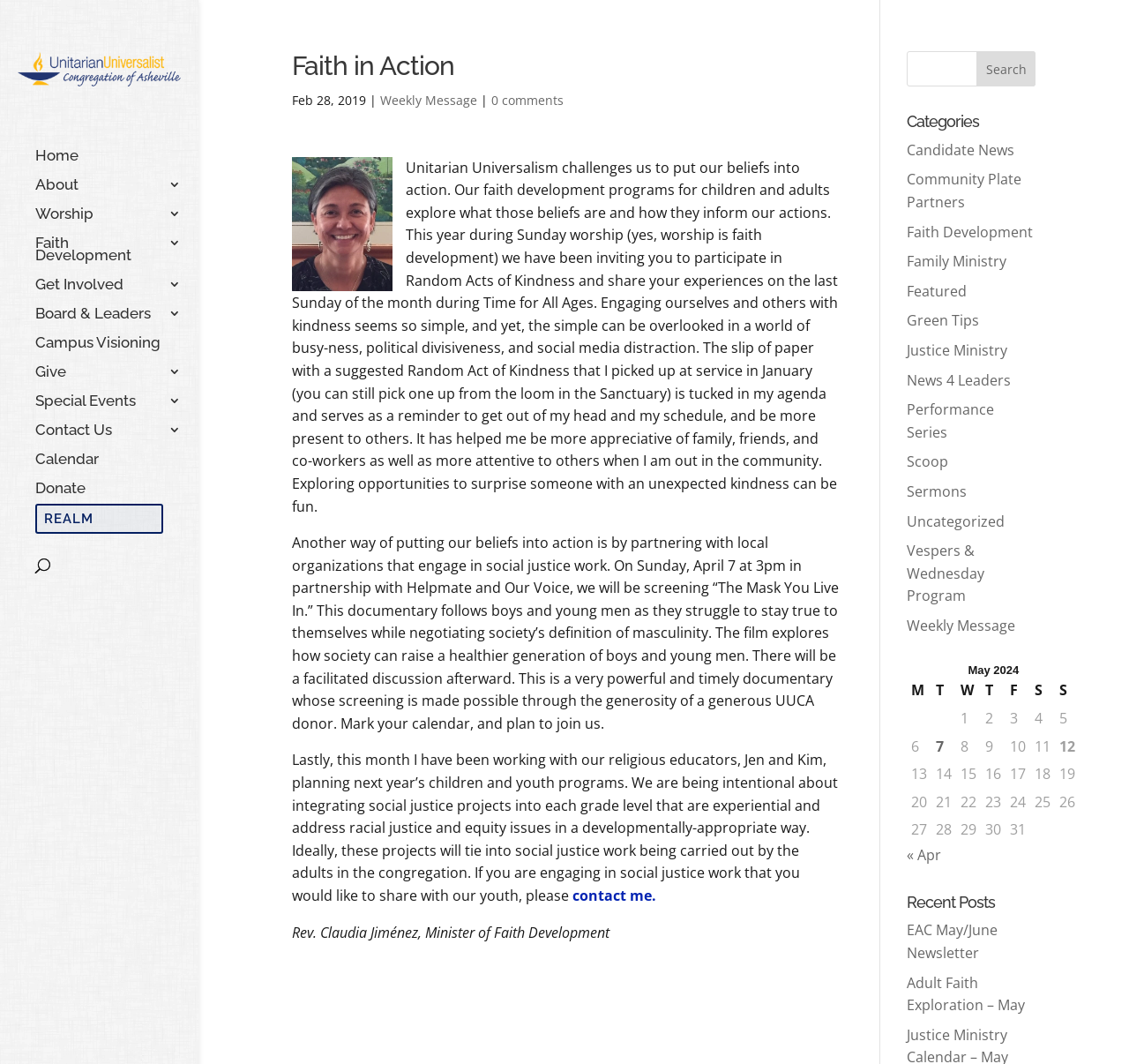Locate the bounding box coordinates of the element that needs to be clicked to carry out the instruction: "View Calendar". The coordinates should be given as four float numbers ranging from 0 to 1, i.e., [left, top, right, bottom].

[0.031, 0.425, 0.176, 0.453]